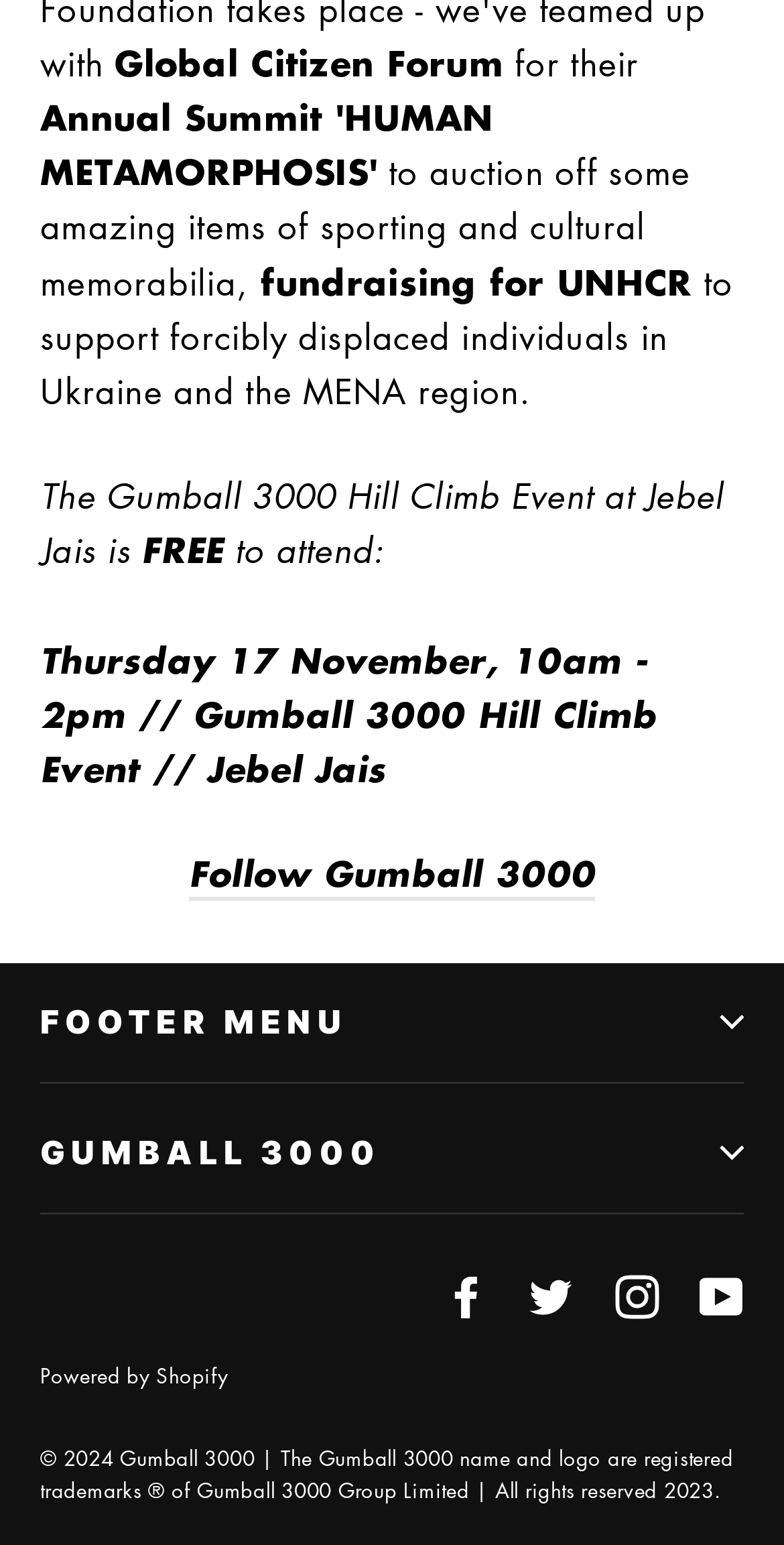Show me the bounding box coordinates of the clickable region to achieve the task as per the instruction: "Follow Gumball 3000".

[0.241, 0.551, 0.759, 0.584]